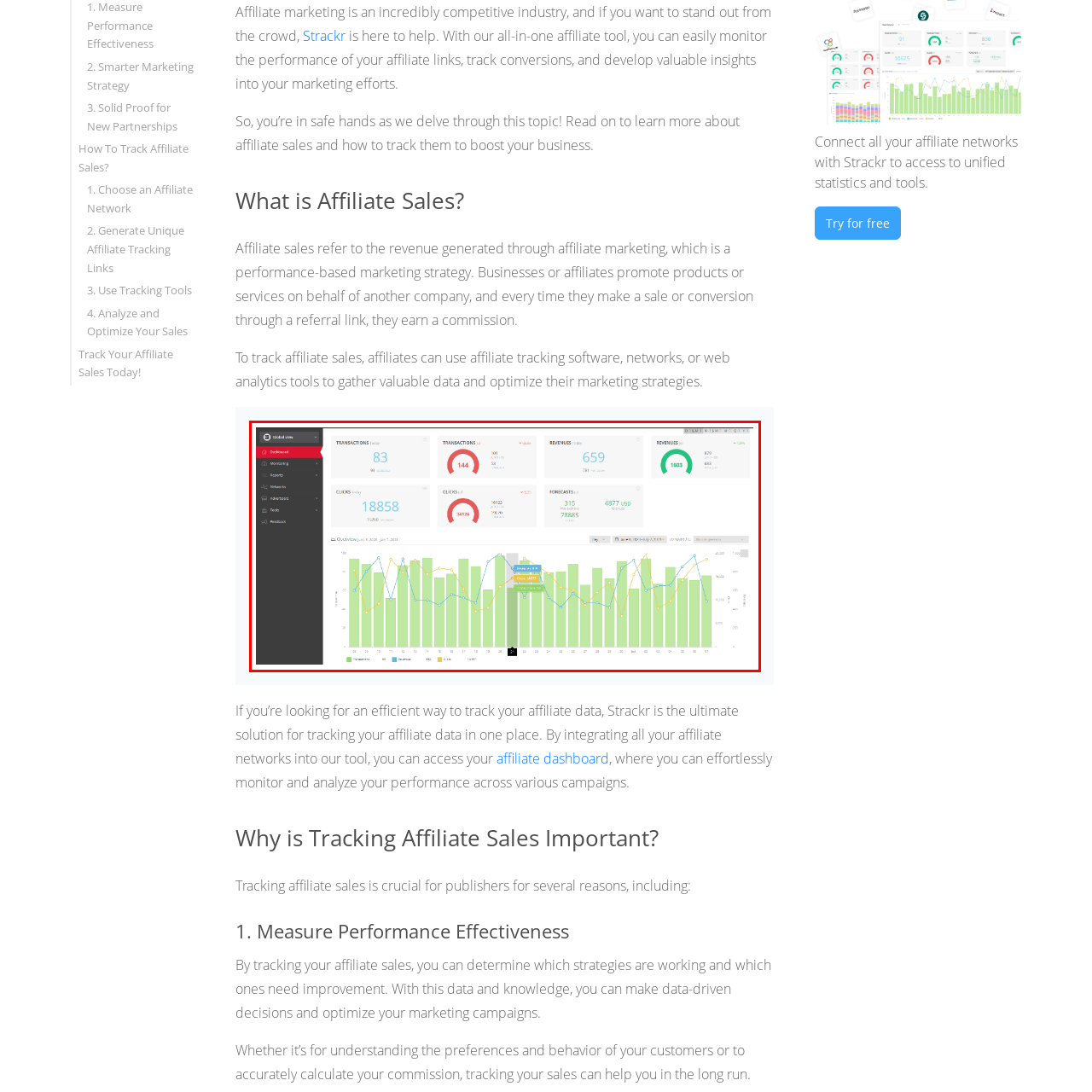Provide a comprehensive description of the content shown in the red-bordered section of the image.

The image showcases a detailed affiliate marketing dashboard, designed to provide users with insightful analytics and performance metrics for their affiliate campaigns. The layout prominently features various key performance indicators (KPIs) displayed in circular gauges at the top, including totals for transactions, clicks, and revenue for today and over time. 

Below these metrics, a comprehensive line graph spans the width of the dashboard, illustrating trends in transactions and revenue over a specified date range, complemented by a bar graph indicating daily click activity. Color-coded elements allow users to quickly assess performance: green bars represent transaction counts, while blue and yellow lines track revenue and click trends, respectively. 

Additionally, the sidebar on the left provides navigational links to various sections of the dashboard, ensuring ease of access to other tools and reports within the Strackr affiliate marketing platform. This dashboard not only facilitates performance monitoring but also aids in making data-driven decisions to optimize marketing strategies.